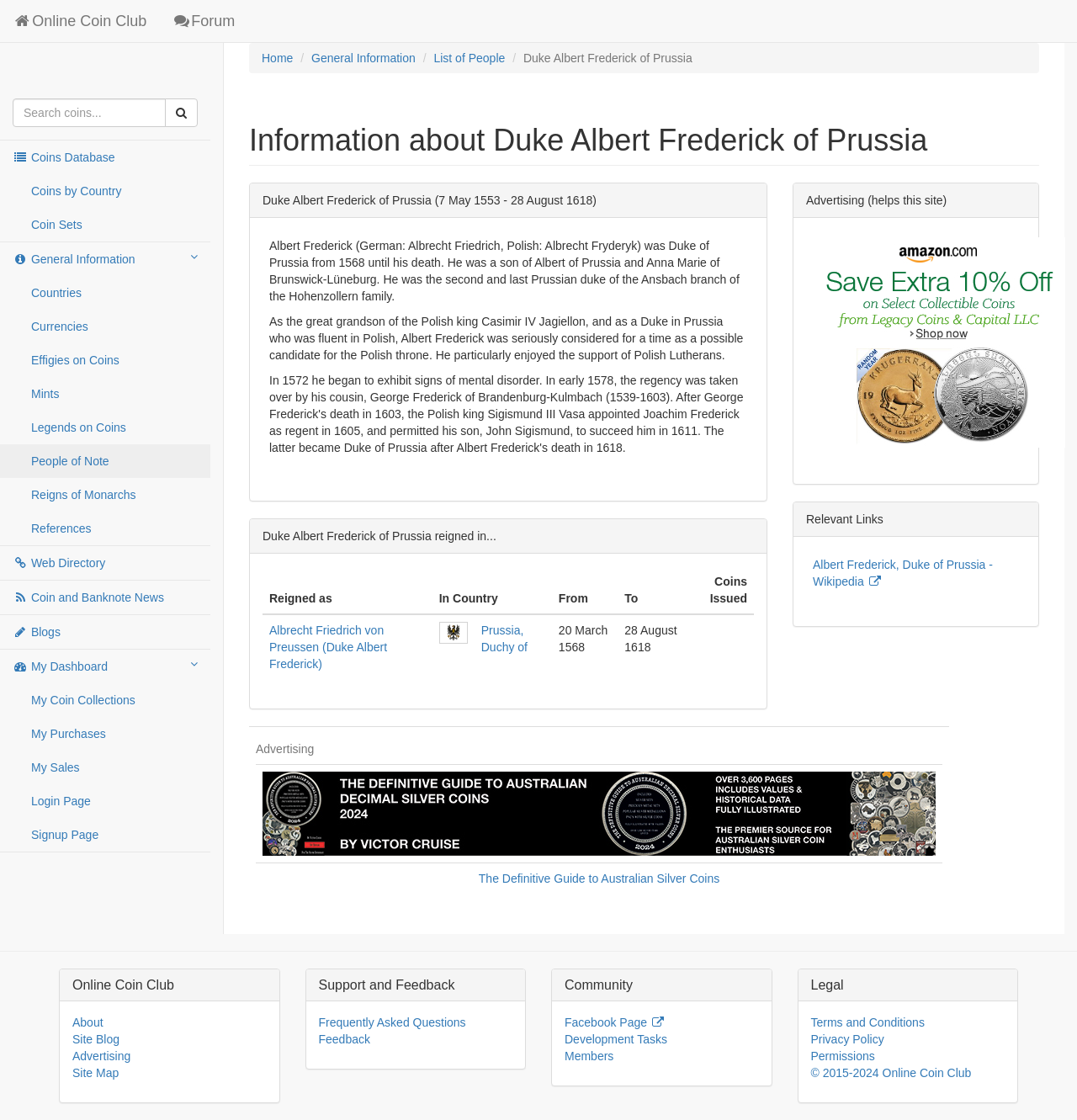Reply to the question below using a single word or brief phrase:
What is the title of the webpage section that describes the reign of Duke Albert Frederick of Prussia?

Information about Duke Albert Frederick of Prussia